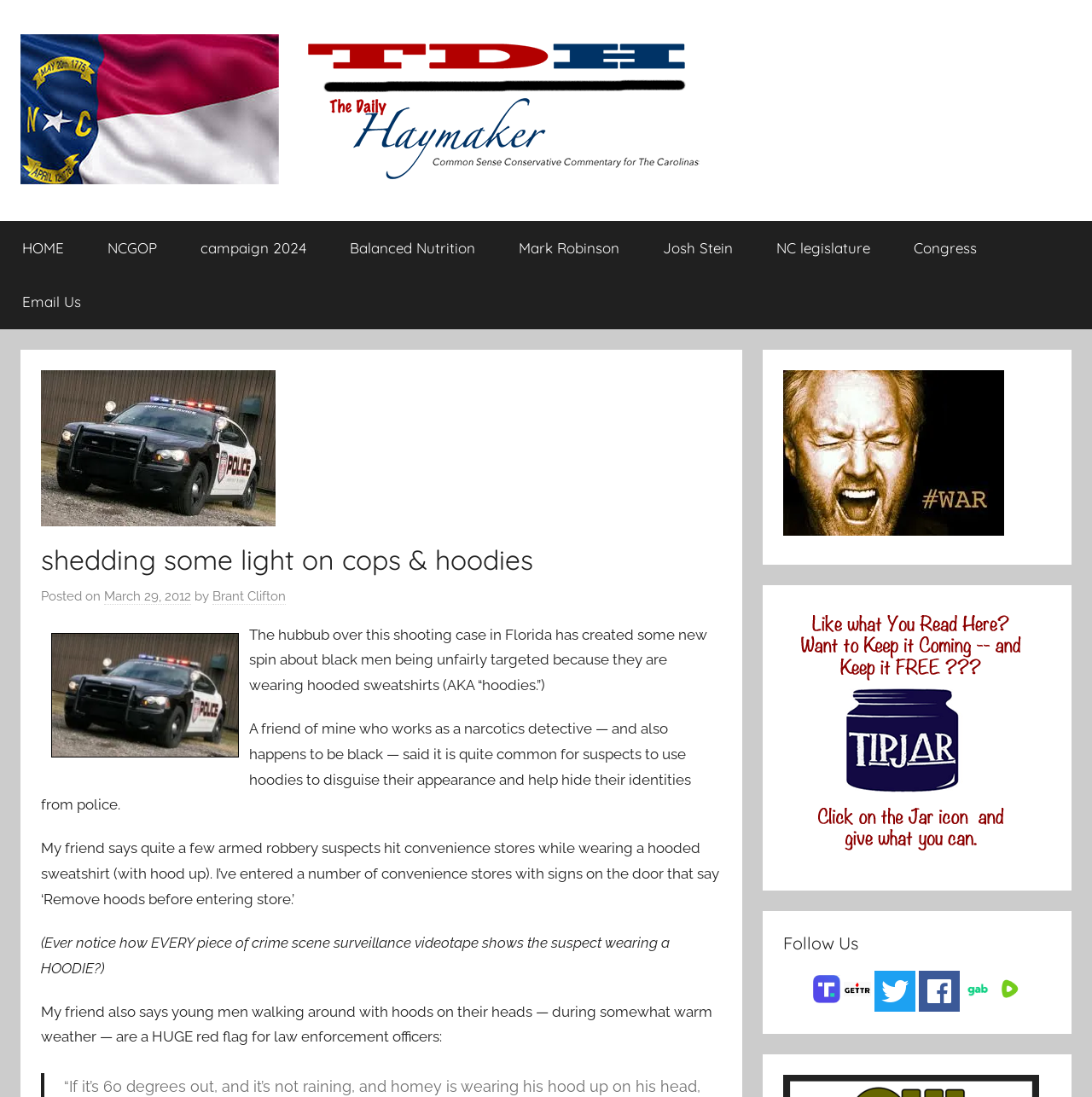What is the name of the website?
Refer to the image and respond with a one-word or short-phrase answer.

The Daily Haymaker